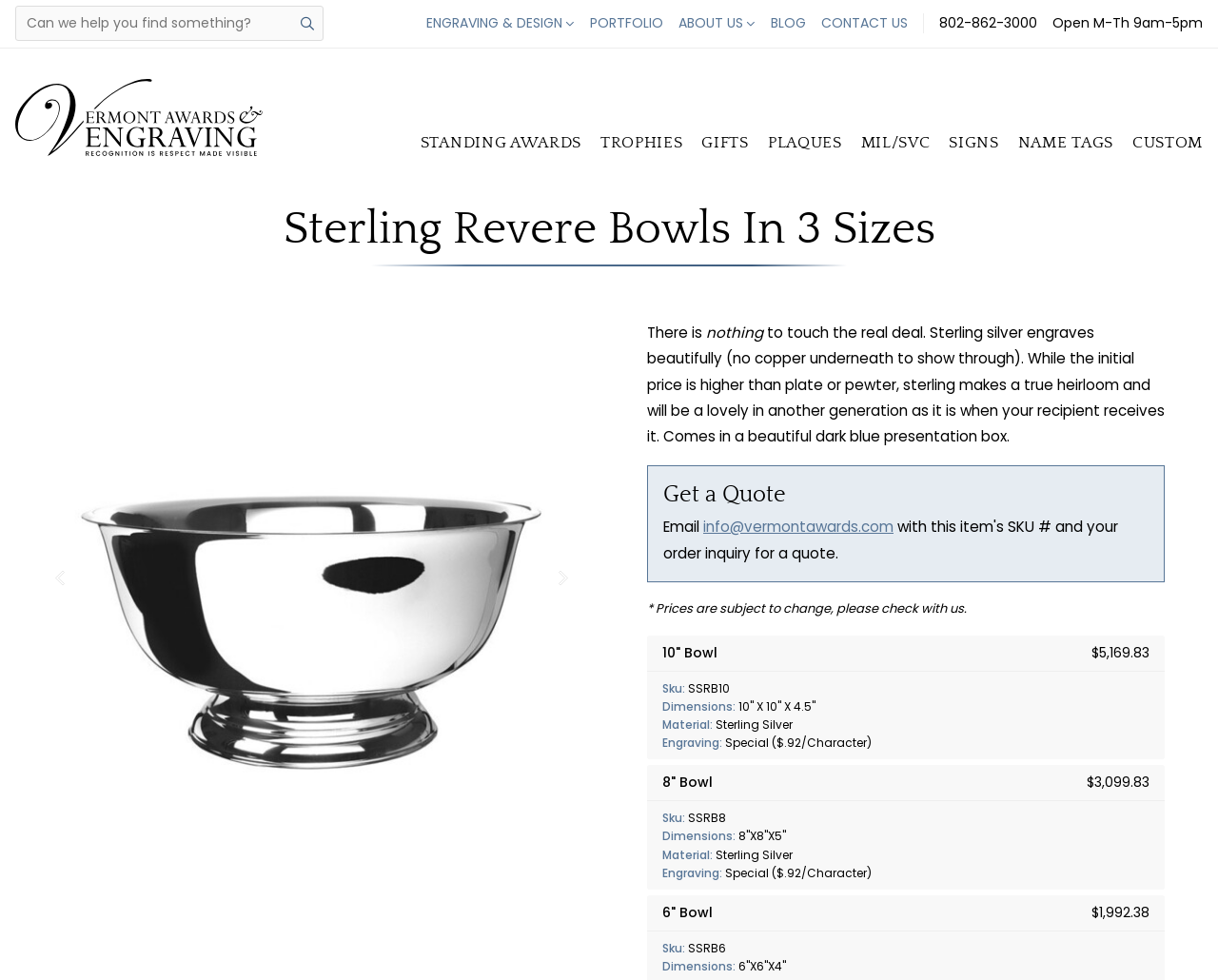Identify the bounding box coordinates for the UI element described as: "Gifts".

[0.576, 0.133, 0.615, 0.159]